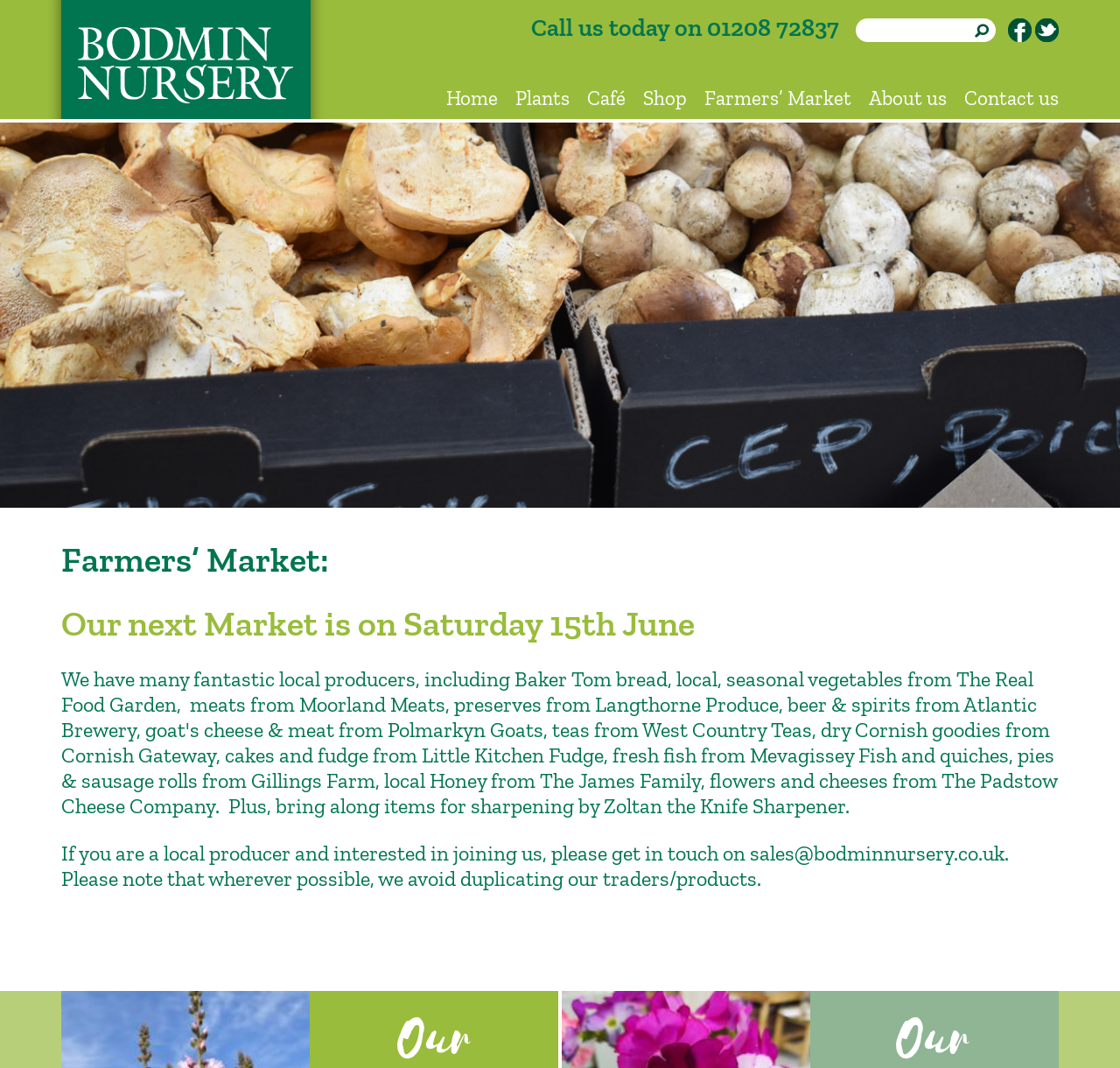What is the email address to contact for joining the market?
Using the image, provide a detailed and thorough answer to the question.

I found the email address by looking at the static text element that says 'If you are a local producer and interested in joining us, please get in touch on sales@bodminnursery.co.uk'.